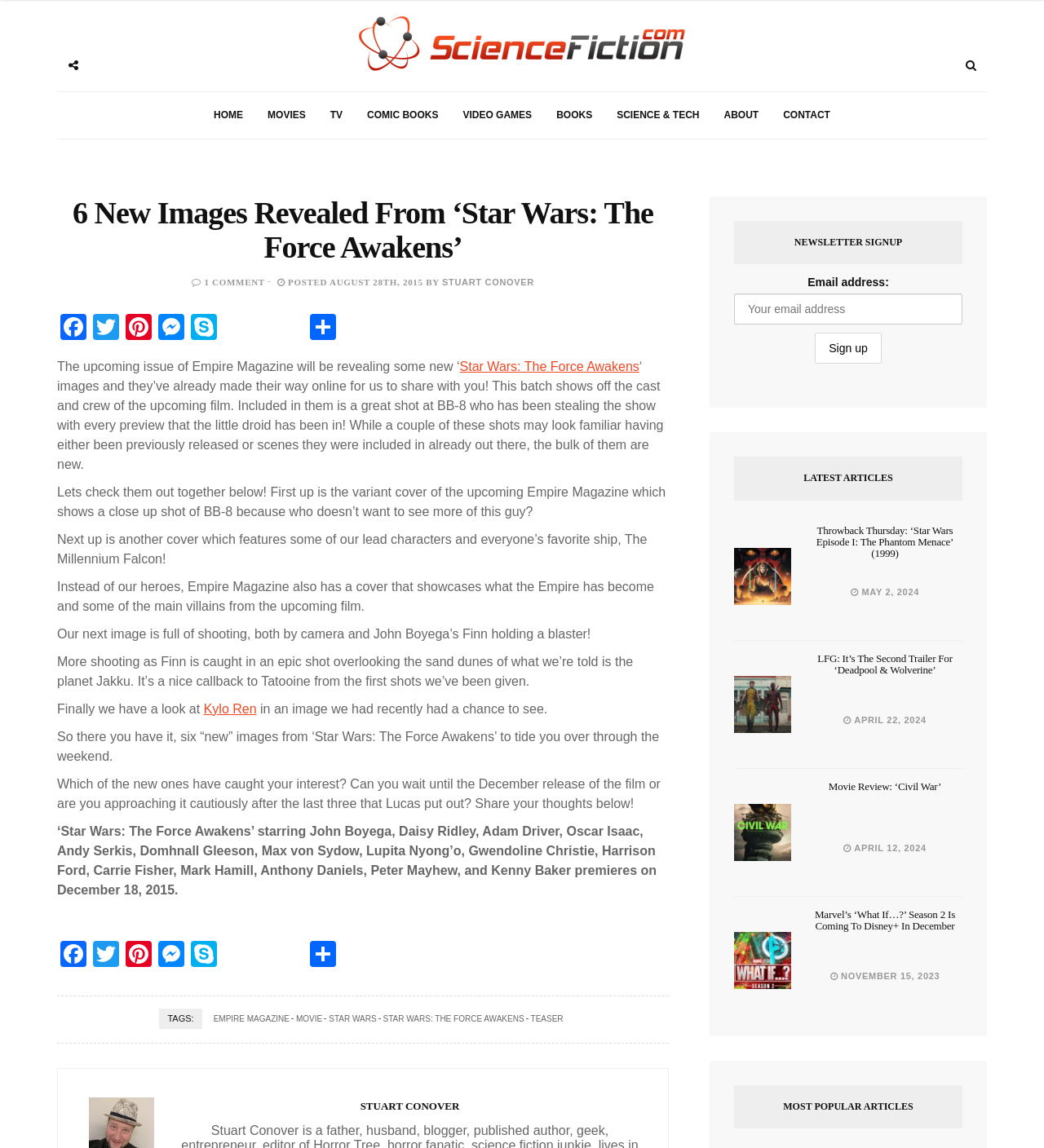Can you find the bounding box coordinates of the area I should click to execute the following instruction: "Search for something"?

[0.948, 0.039, 0.981, 0.075]